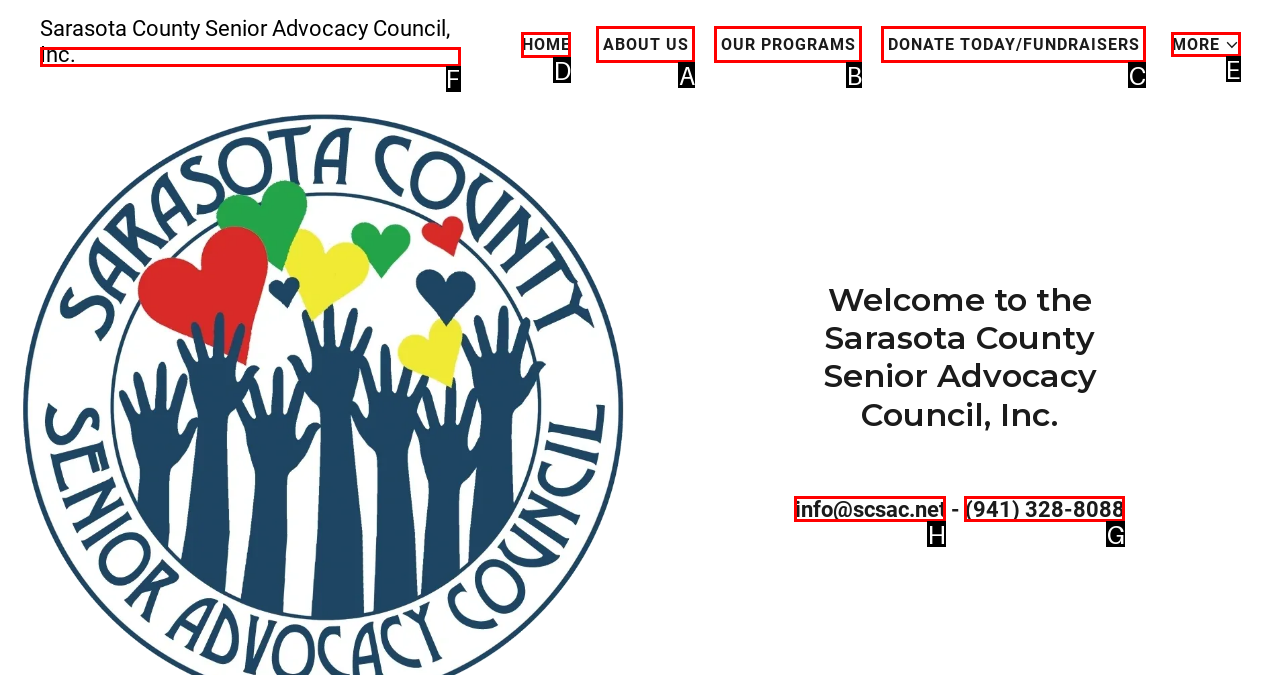Which option should I select to accomplish the task: contact the organization? Respond with the corresponding letter from the given choices.

H